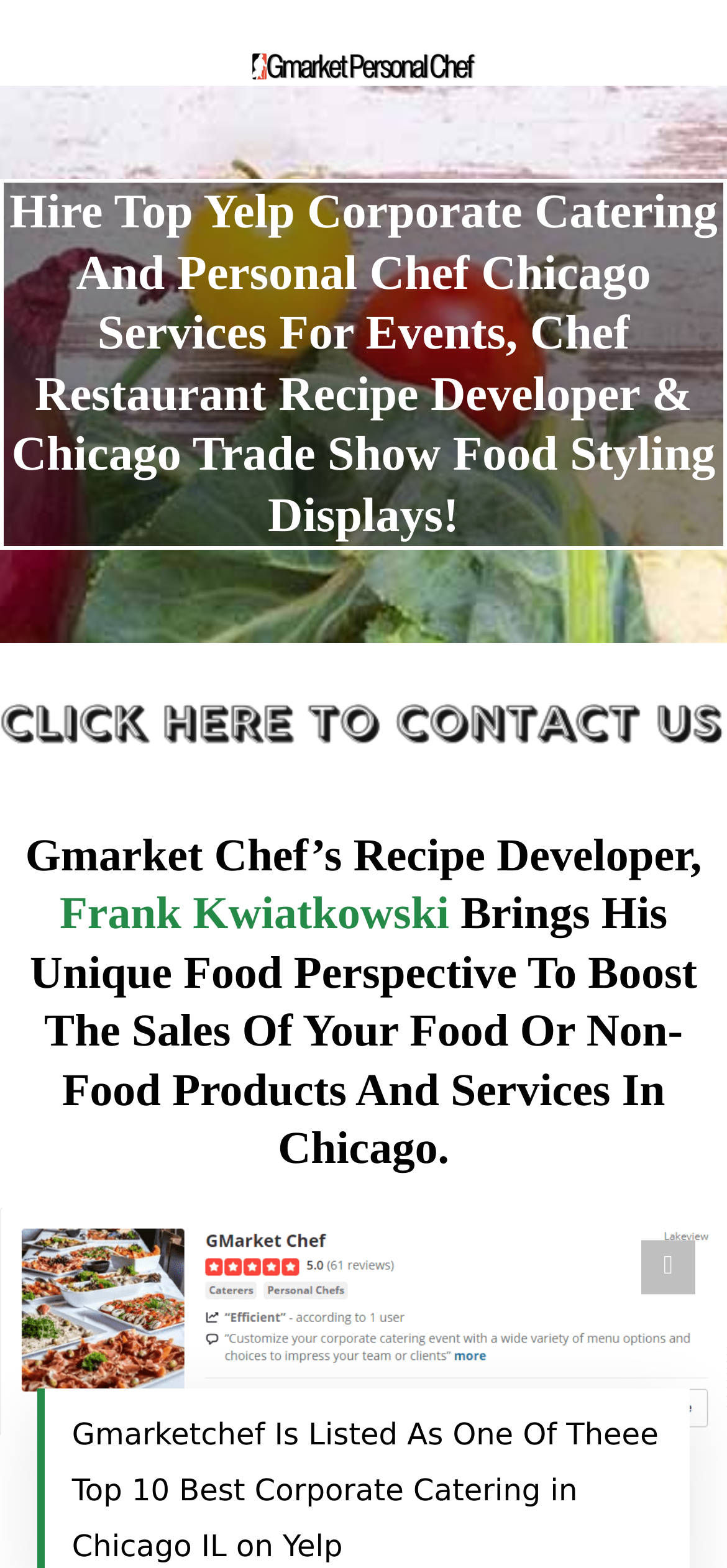What is the purpose of Gmarket Chef’s service?
Based on the image, respond with a single word or phrase.

Boost sales